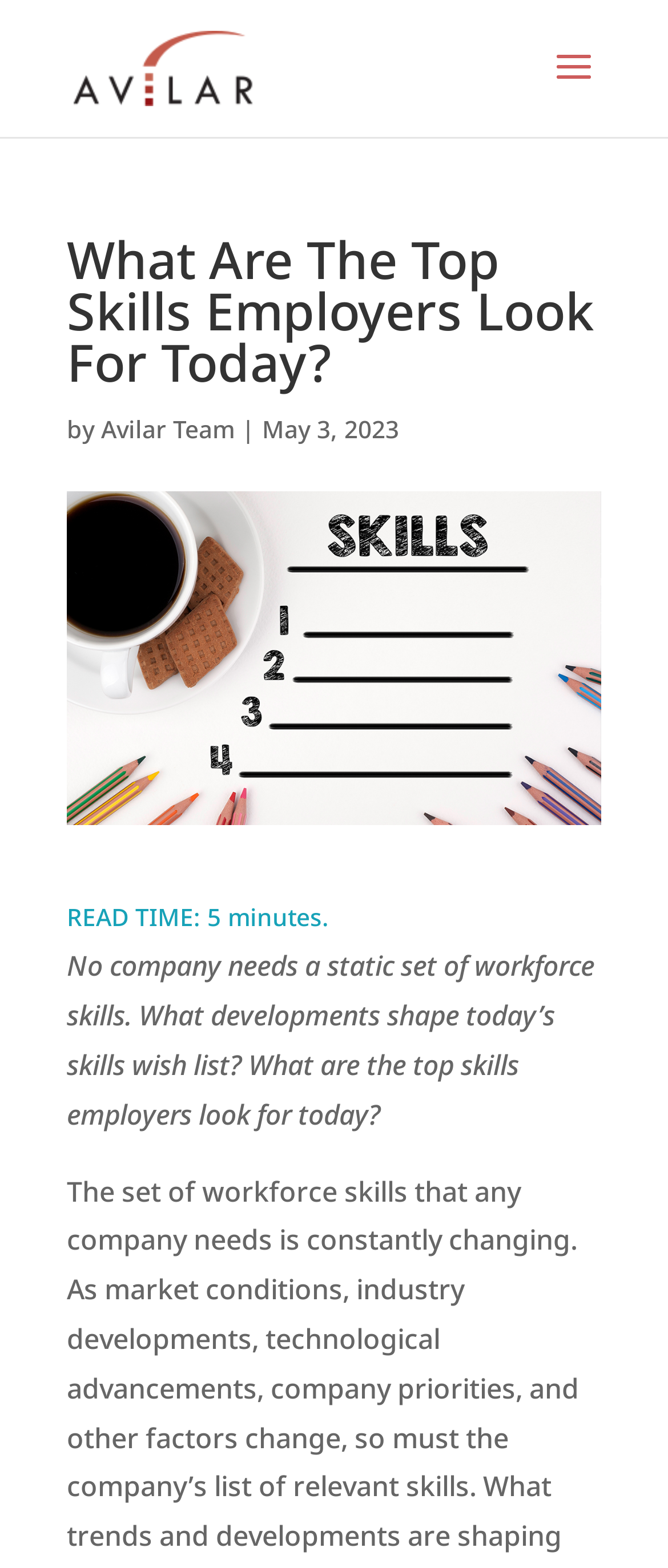What is the topic of the article?
Look at the image and respond with a single word or a short phrase.

Top skills employers look for